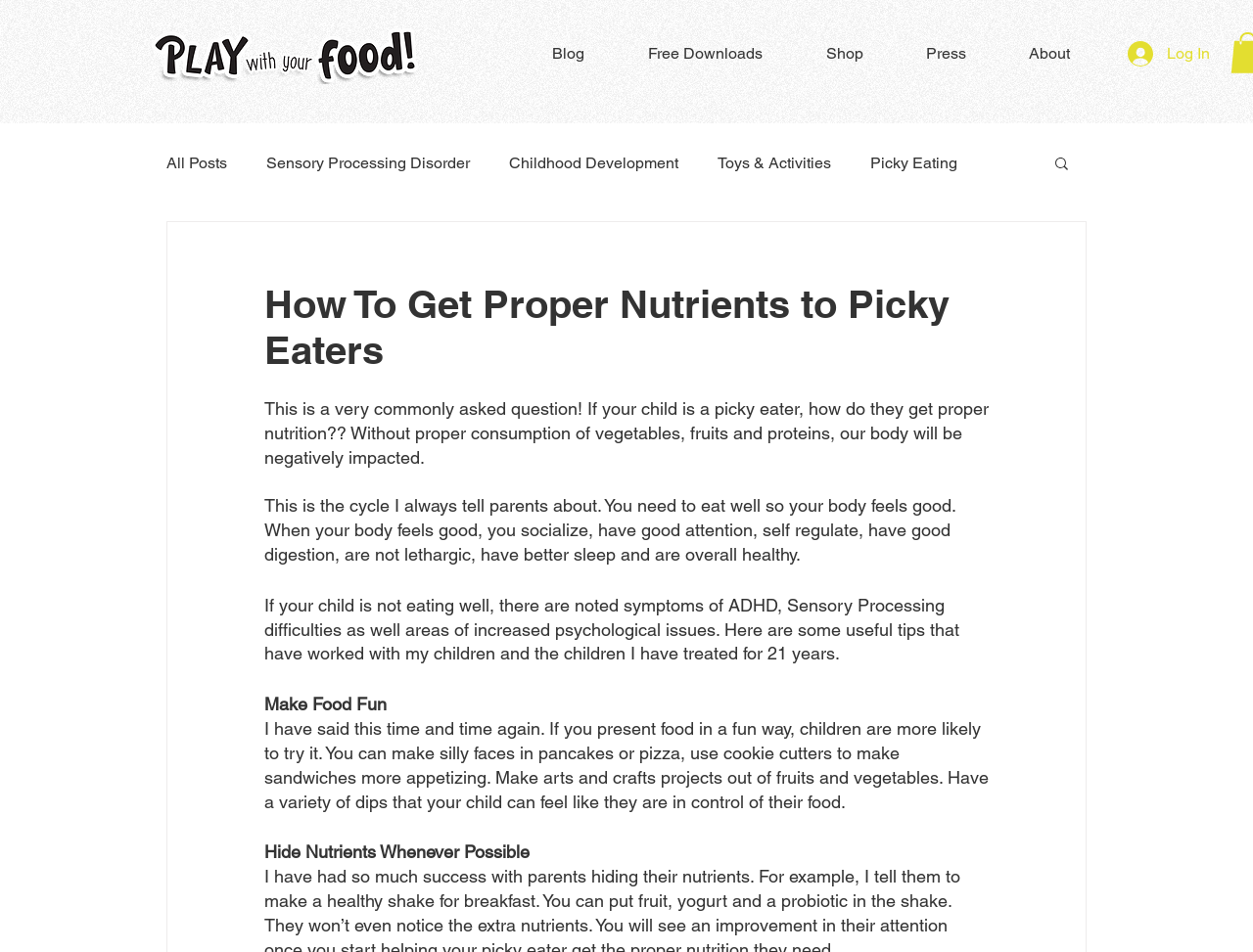Locate the bounding box coordinates of the element you need to click to accomplish the task described by this instruction: "Click the 'Log In' button".

[0.889, 0.037, 0.977, 0.076]